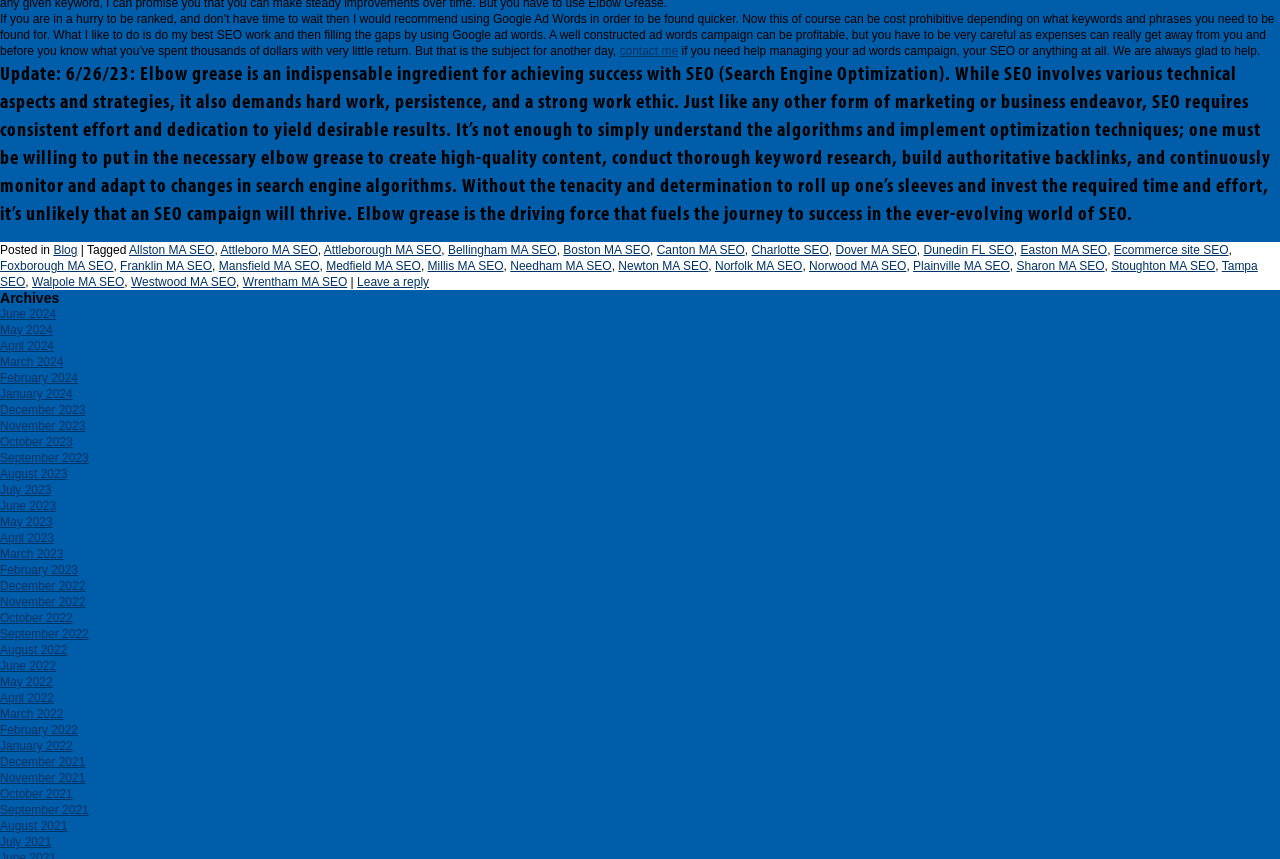What are the locations mentioned in the footer section?
We need a detailed and meticulous answer to the question.

The footer section mentions various locations, including cities in Massachusetts such as Allston, Attleboro, Bellingham, Boston, Canton, and others, as well as some cities outside of Massachusetts like Tampa and Charlotte.